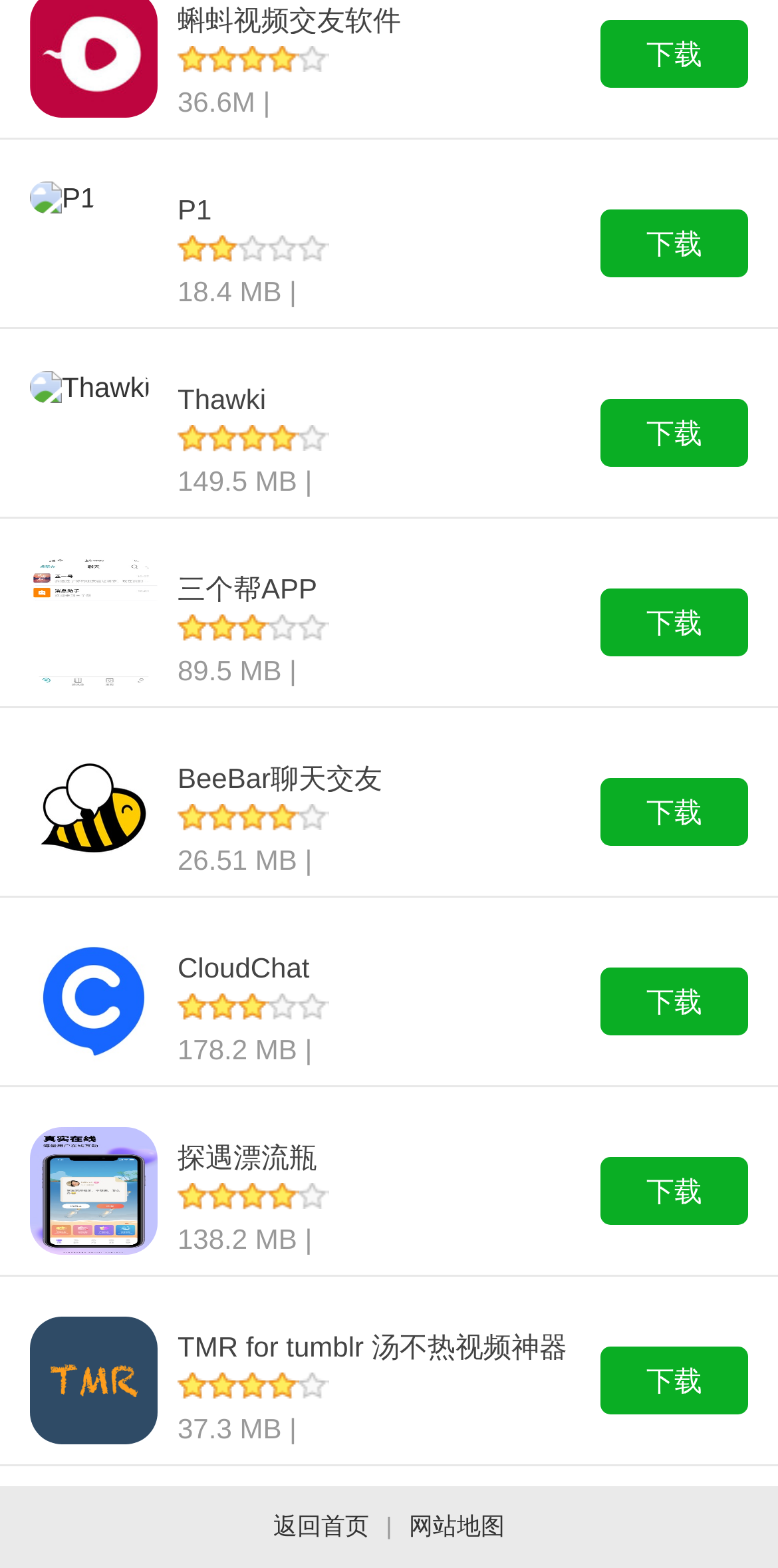Calculate the bounding box coordinates for the UI element based on the following description: "title="蝌蚪视频交友软件"". Ensure the coordinates are four float numbers between 0 and 1, i.e., [left, top, right, bottom].

[0.038, 0.023, 0.203, 0.043]